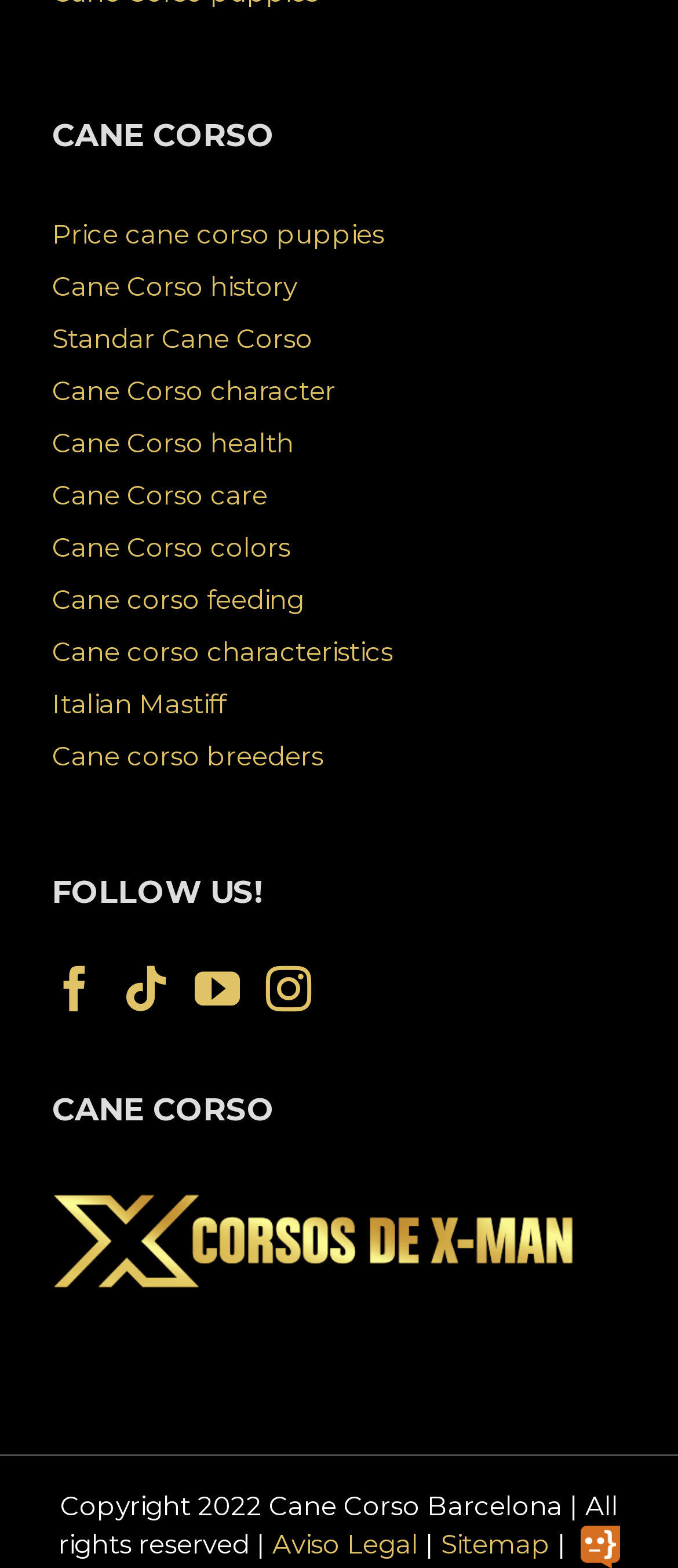Please identify the bounding box coordinates of the clickable area that will fulfill the following instruction: "Check the price of Cane Corso puppies". The coordinates should be in the format of four float numbers between 0 and 1, i.e., [left, top, right, bottom].

[0.077, 0.139, 0.567, 0.16]